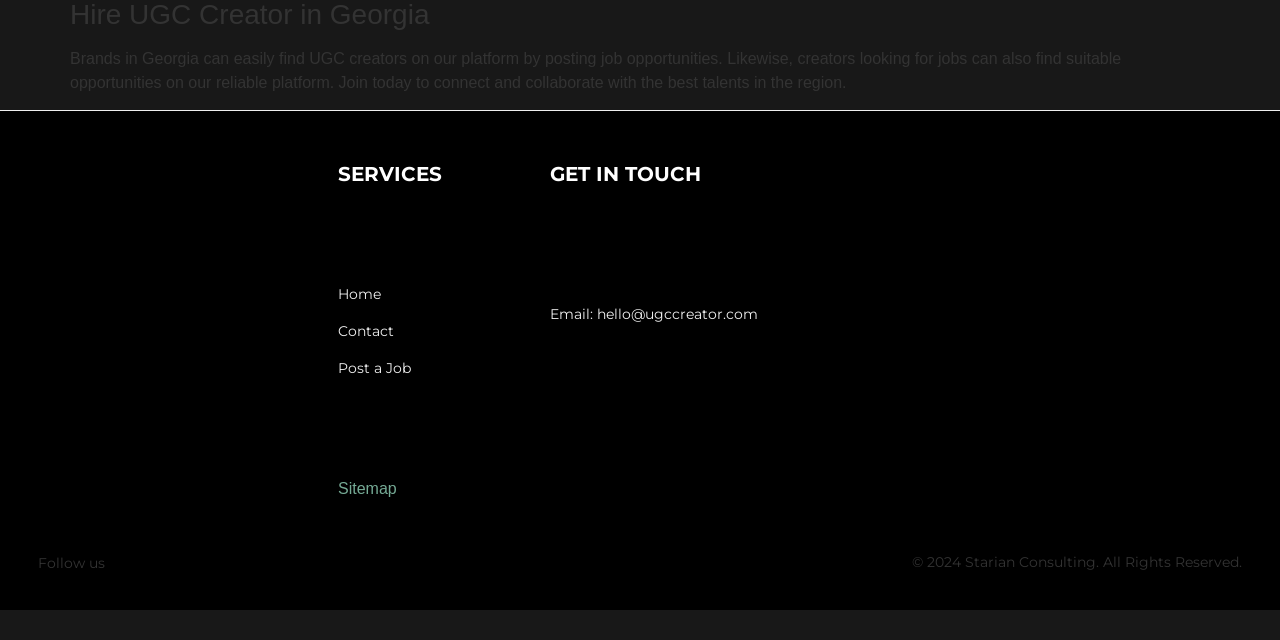Using the webpage screenshot, find the UI element described by alt="telech" name="ico_telech" title="Téléchargements". Provide the bounding box coordinates in the format (top-left x, top-left y, bottom-right x, bottom-right y), ensuring all values are floating point numbers between 0 and 1.

None